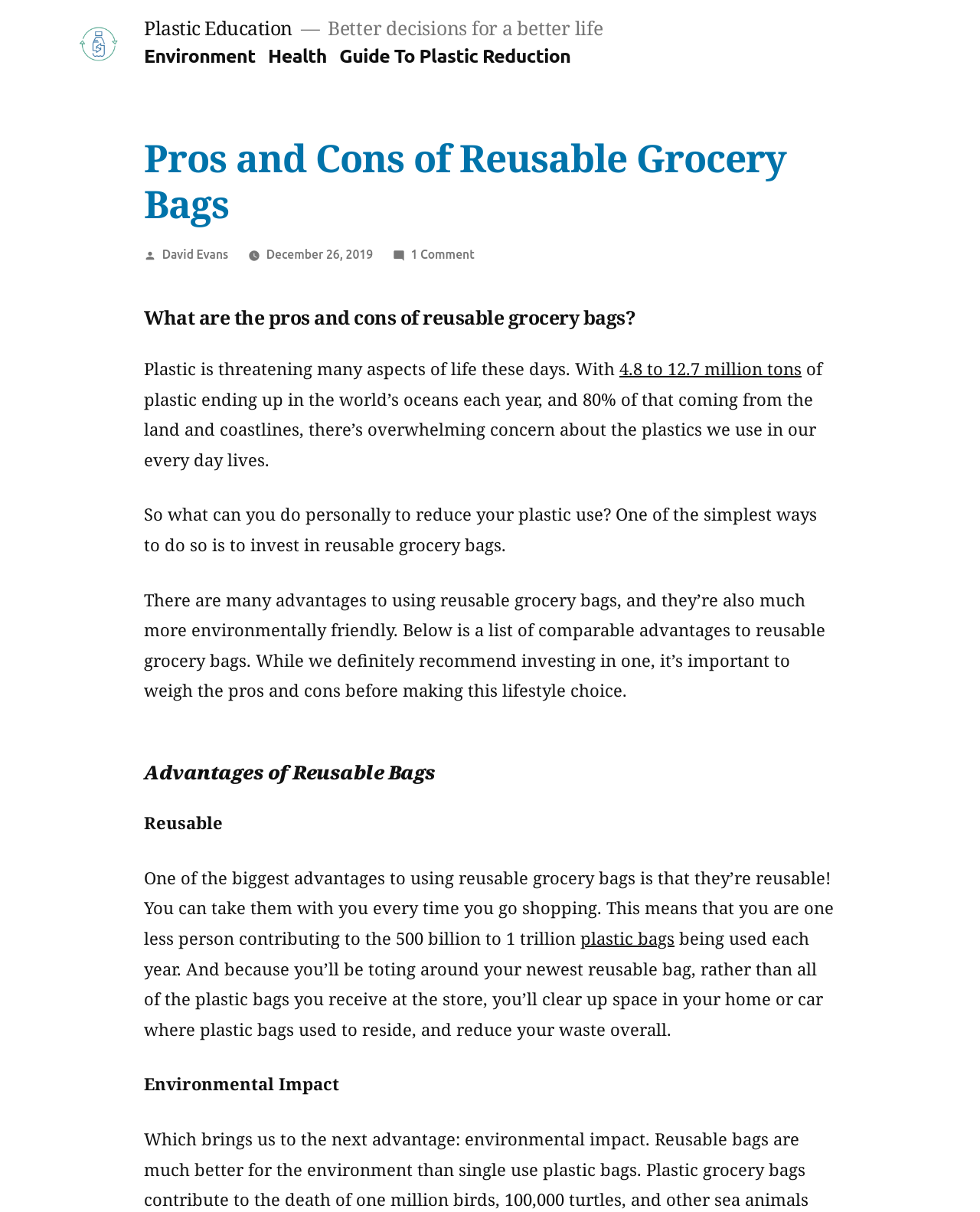What is the category of the article 'Guide To Plastic Reduction'?
Provide a comprehensive and detailed answer to the question.

The category of the article 'Guide To Plastic Reduction' can be determined by looking at the navigation menu, which includes a link to 'Environment'. This suggests that the article 'Guide To Plastic Reduction' falls under the category of Environment.